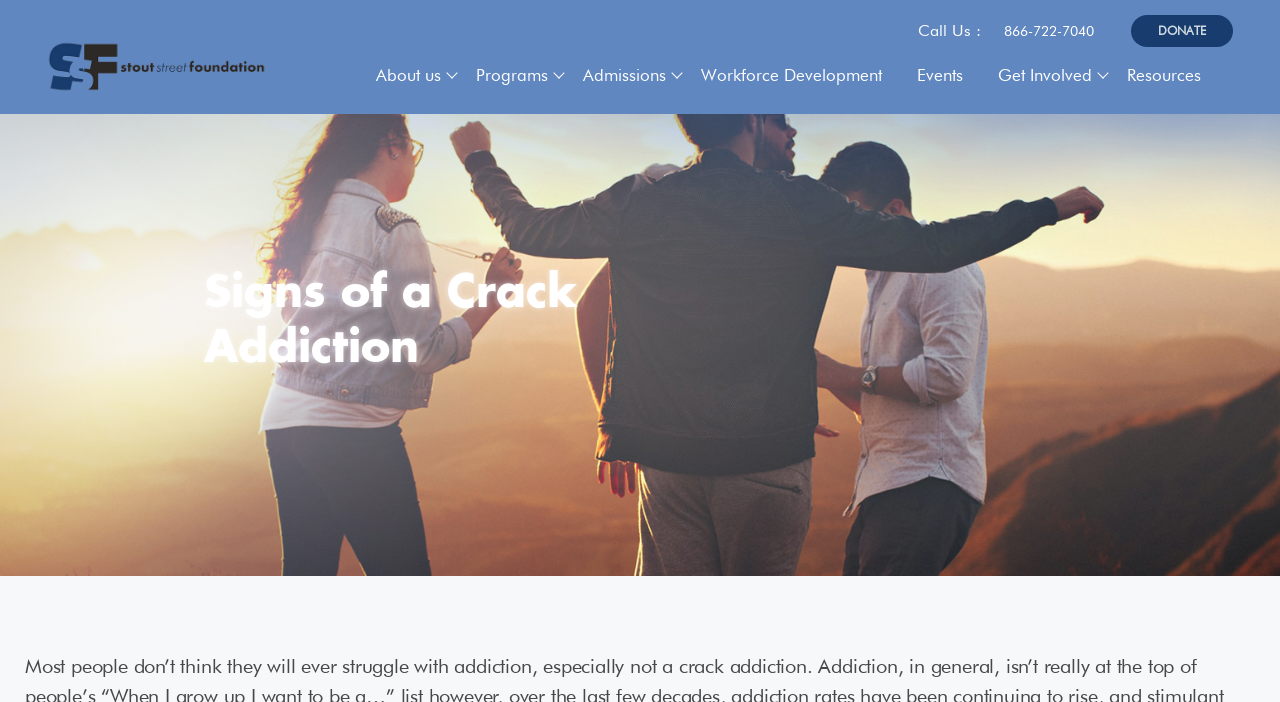Identify the bounding box coordinates of the element to click to follow this instruction: 'Learn about the signs of a crack addiction'. Ensure the coordinates are four float values between 0 and 1, provided as [left, top, right, bottom].

[0.16, 0.38, 0.488, 0.537]